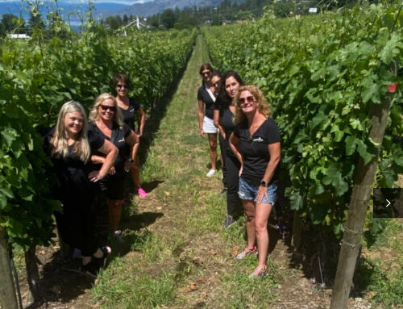What is the region known for?
Please provide a comprehensive answer based on the details in the screenshot.

The caption states that Penticton, the region where the image is set, is known for its exceptional cycling and winery tours, suggesting that it is a popular destination for outdoor enthusiasts and wine lovers.